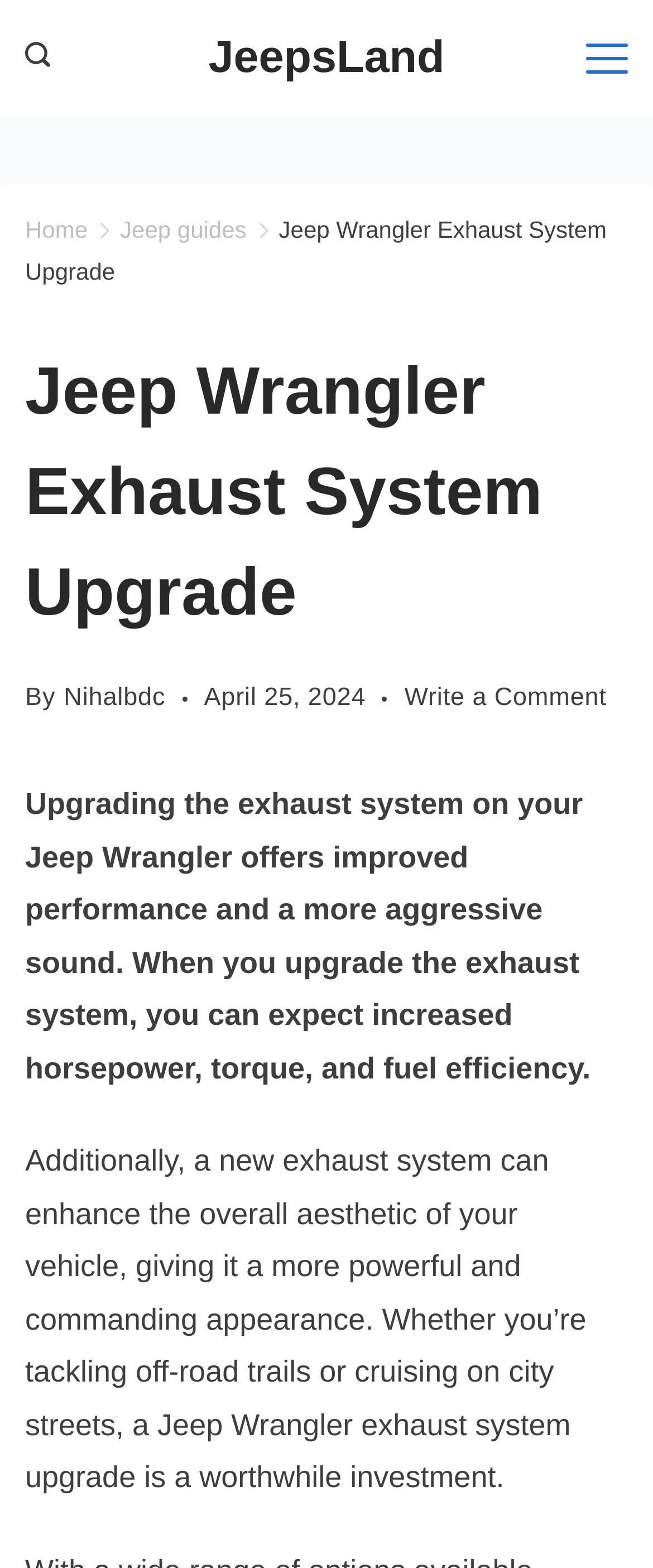Can you extract the primary headline text from the webpage?

Jeep Wrangler Exhaust System Upgrade